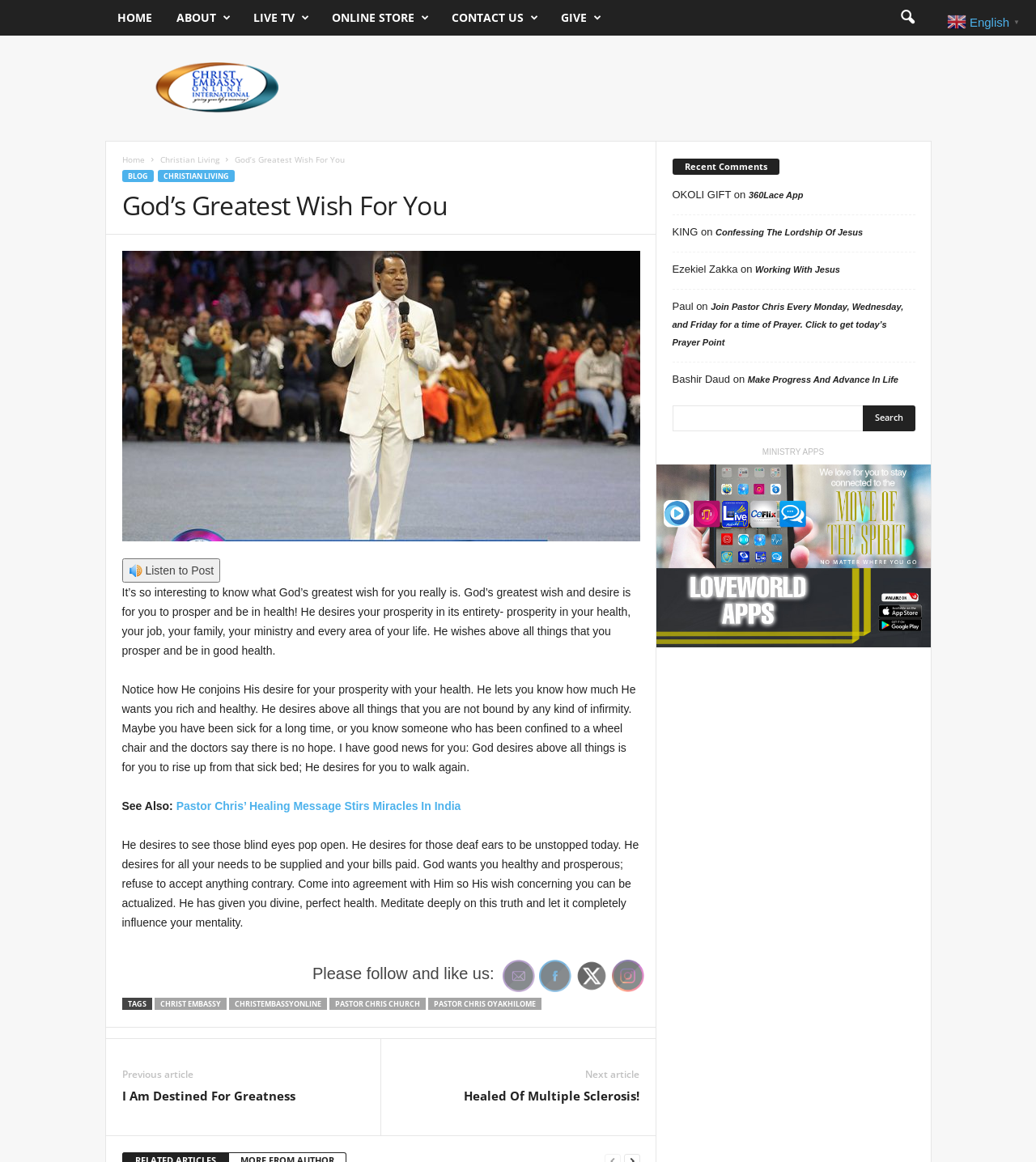Find the bounding box coordinates for the UI element whose description is: "alt="Follow Me" title="Follow Me"". The coordinates should be four float numbers between 0 and 1, in the format [left, top, right, bottom].

[0.537, 0.79, 0.585, 0.819]